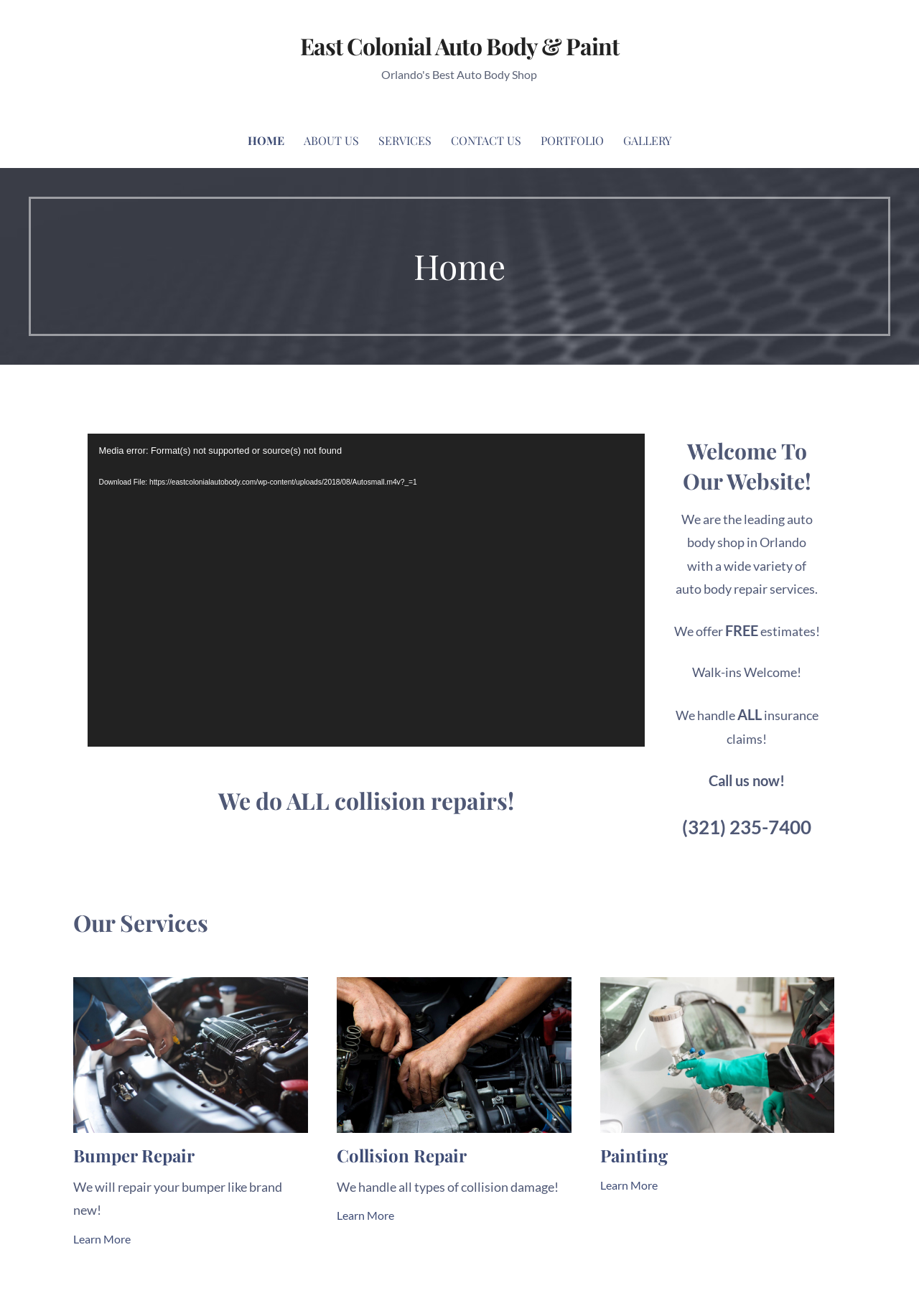Highlight the bounding box coordinates of the element that should be clicked to carry out the following instruction: "Click the CONTACT US link". The coordinates must be given as four float numbers ranging from 0 to 1, i.e., [left, top, right, bottom].

[0.481, 0.086, 0.577, 0.128]